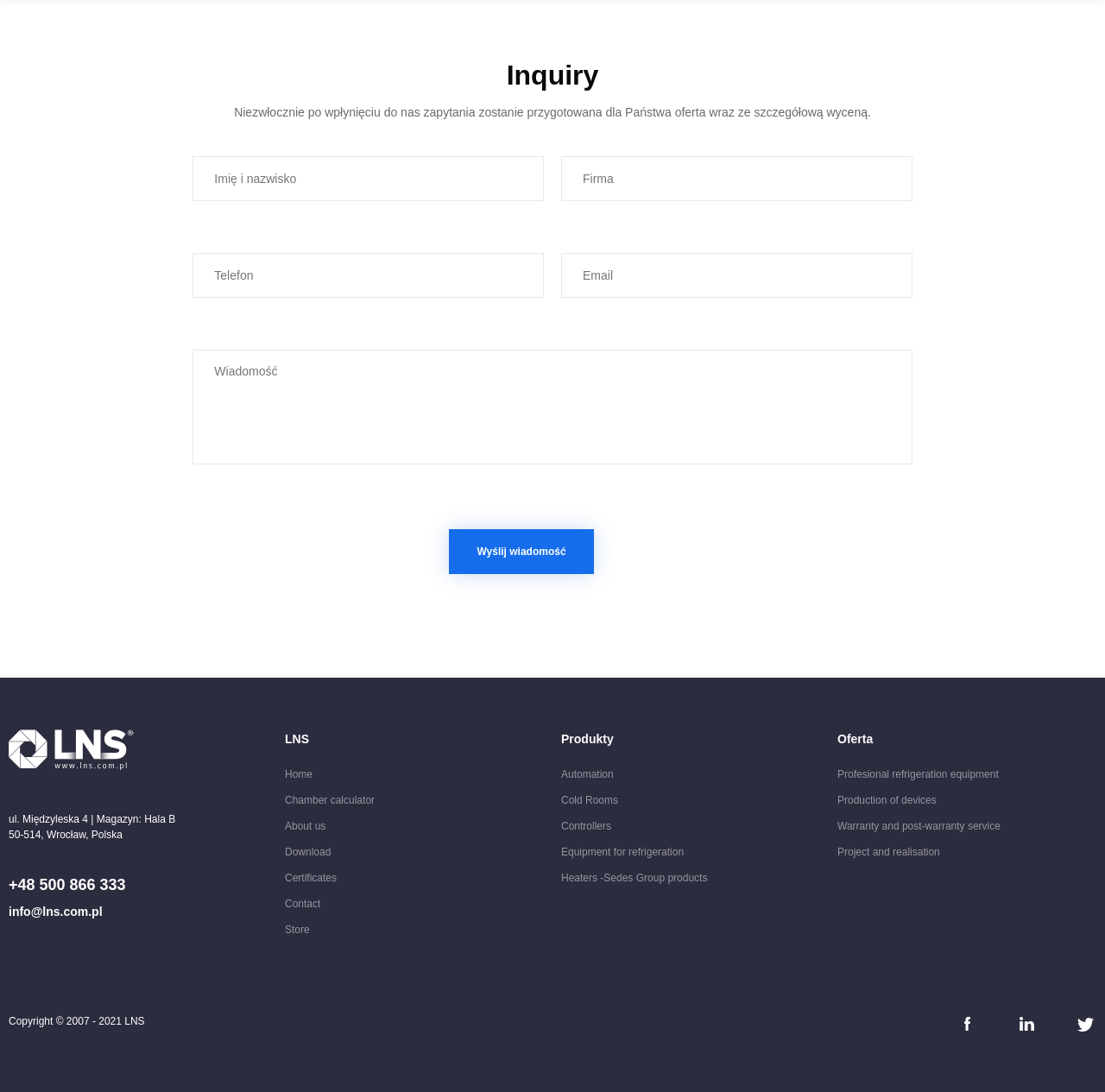Please find and report the bounding box coordinates of the element to click in order to perform the following action: "Go to the about us page". The coordinates should be expressed as four float numbers between 0 and 1, in the format [left, top, right, bottom].

[0.258, 0.749, 0.492, 0.763]